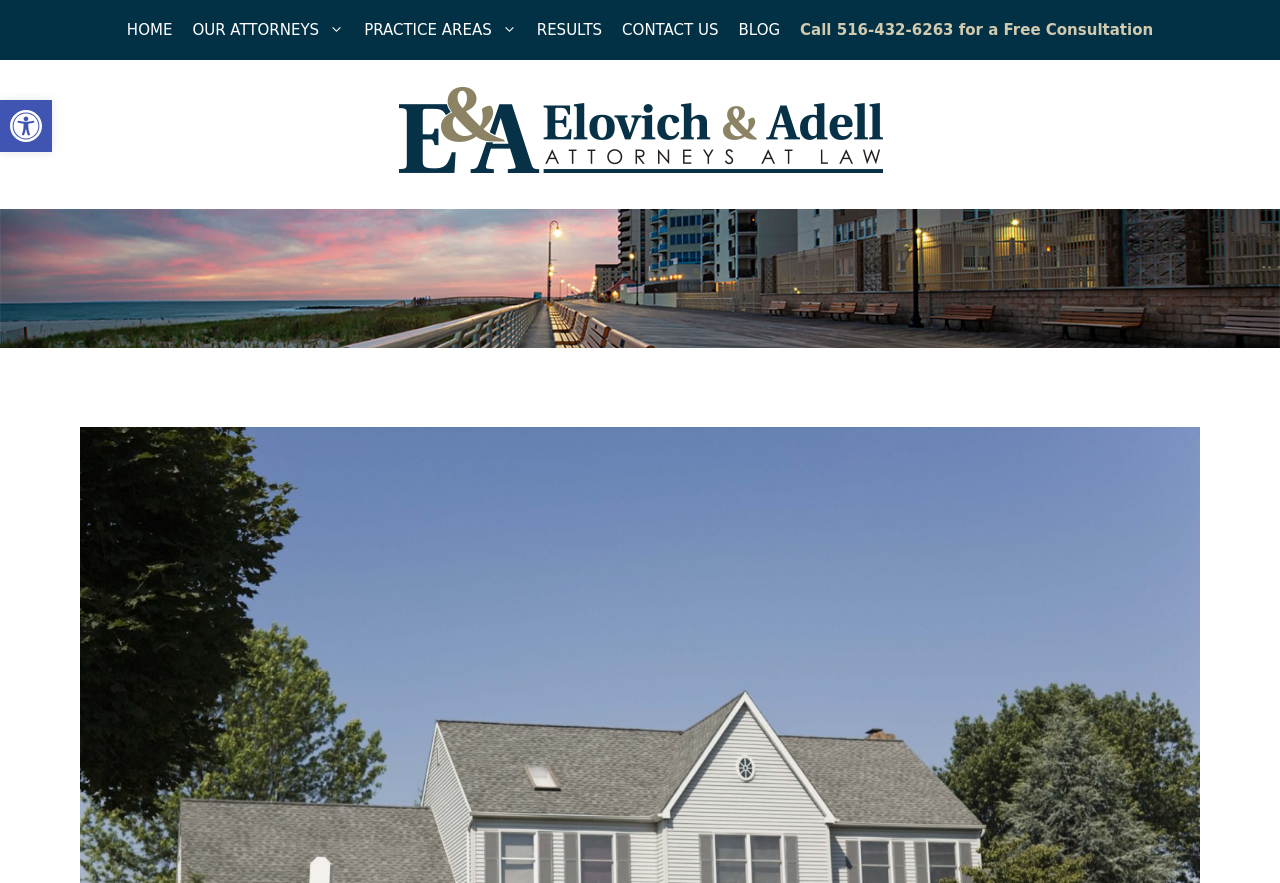Please answer the following question as detailed as possible based on the image: 
What is the purpose of the button?

I found a button with the text 'Open toolbar Accessibility Tools' and an accompanying image with the same name, indicating that the button is used to open accessibility tools.